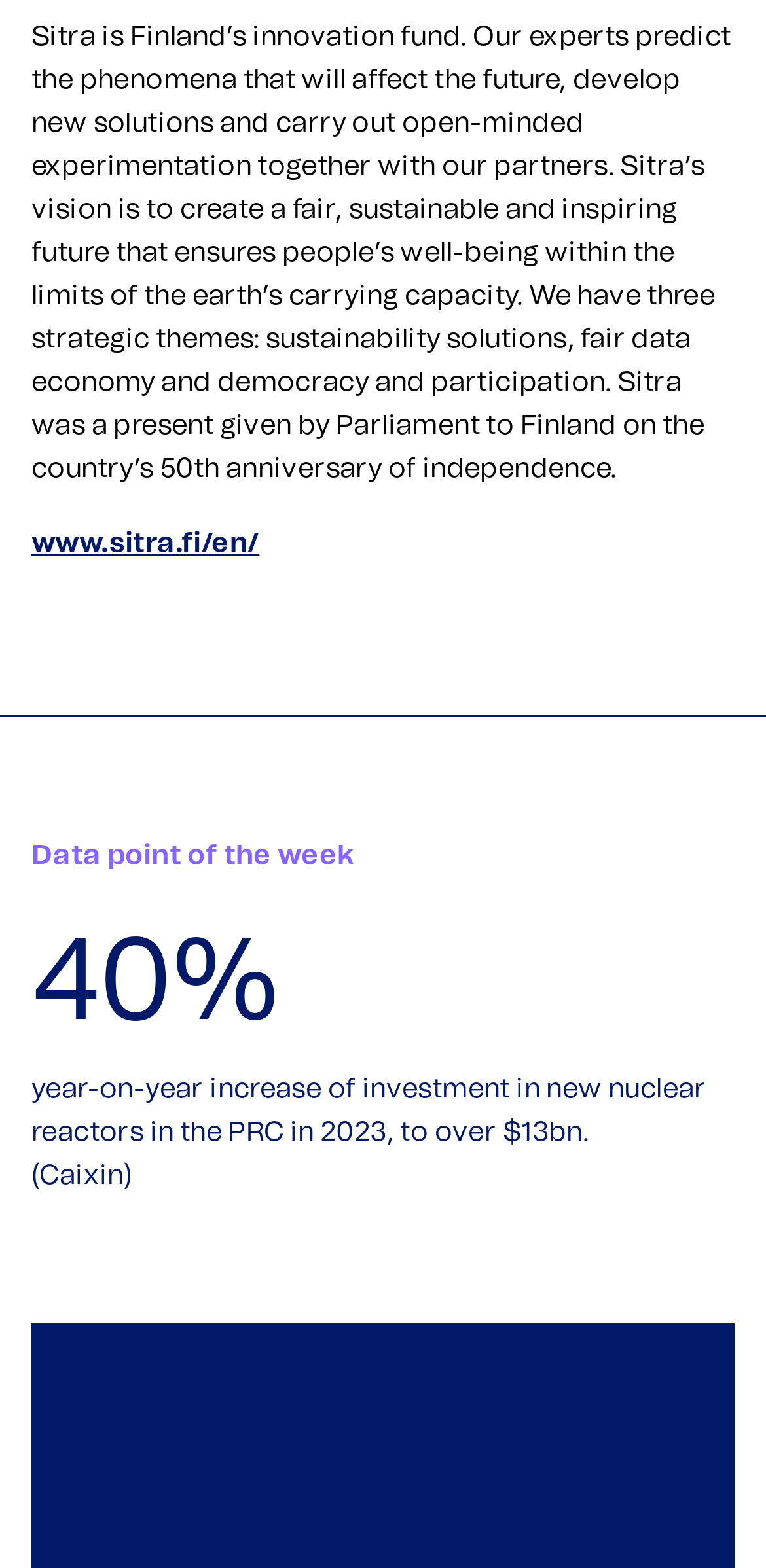Identify the bounding box for the UI element described as: "www.sitra.fi/en/". Ensure the coordinates are four float numbers between 0 and 1, formatted as [left, top, right, bottom].

[0.041, 0.338, 0.339, 0.356]